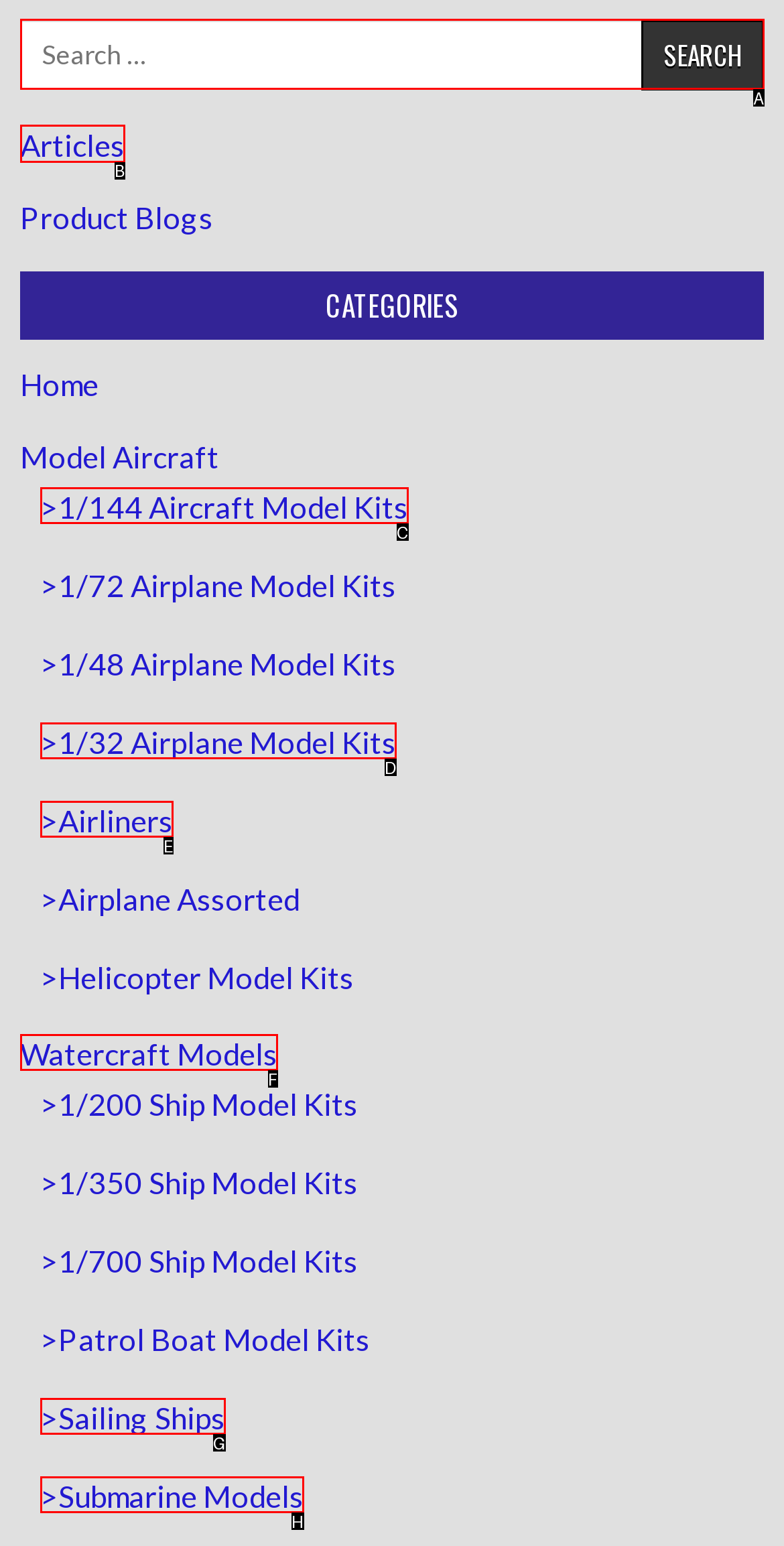Tell me which letter corresponds to the UI element that should be clicked to fulfill this instruction: Go to Articles
Answer using the letter of the chosen option directly.

B